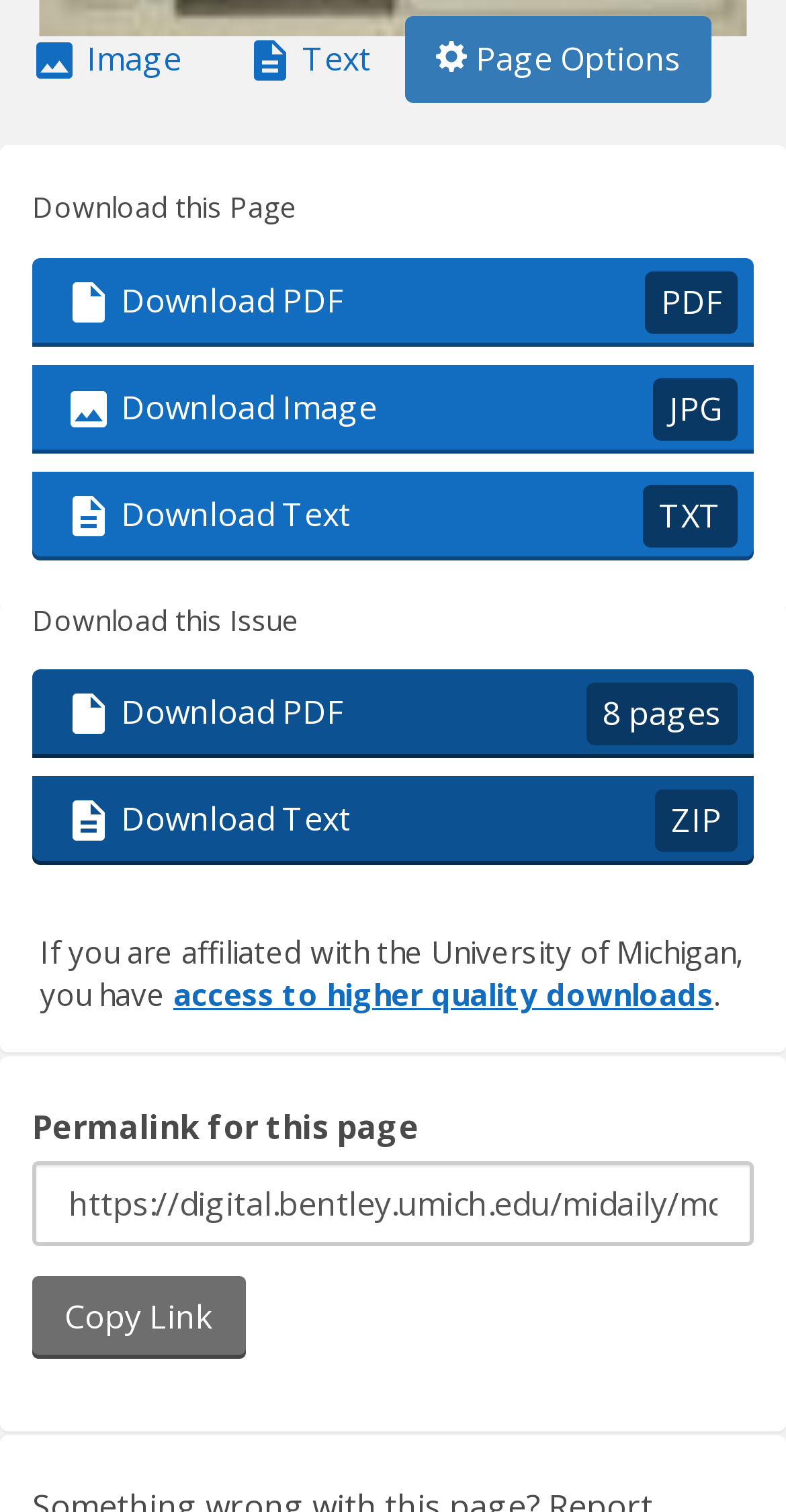Using the provided element description, identify the bounding box coordinates as (top-left x, top-left y, bottom-right x, bottom-right y). Ensure all values are between 0 and 1. Description: access to higher quality downloads

[0.221, 0.645, 0.908, 0.671]